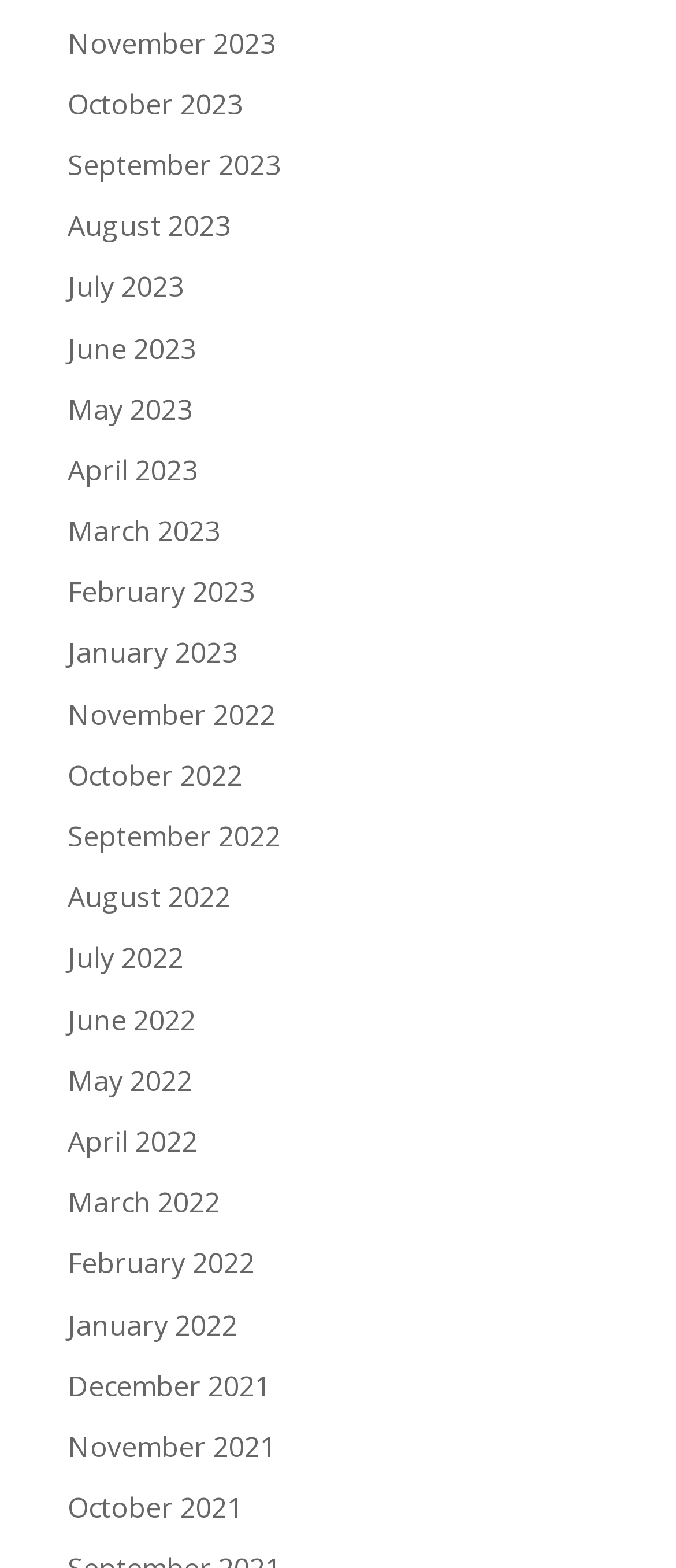Provide the bounding box coordinates for the area that should be clicked to complete the instruction: "View November 2023".

[0.1, 0.015, 0.408, 0.039]